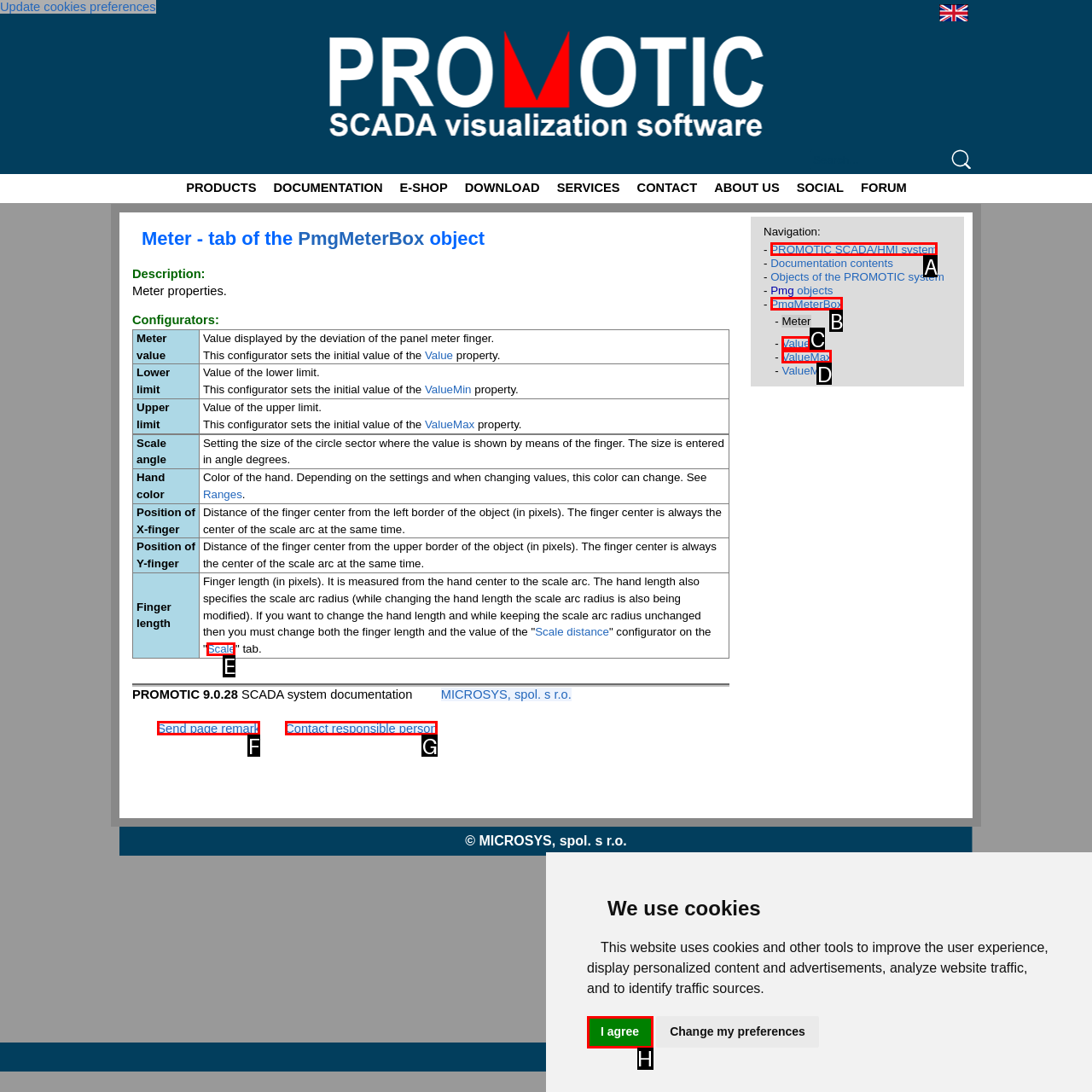Based on the description: Scale
Select the letter of the corresponding UI element from the choices provided.

E